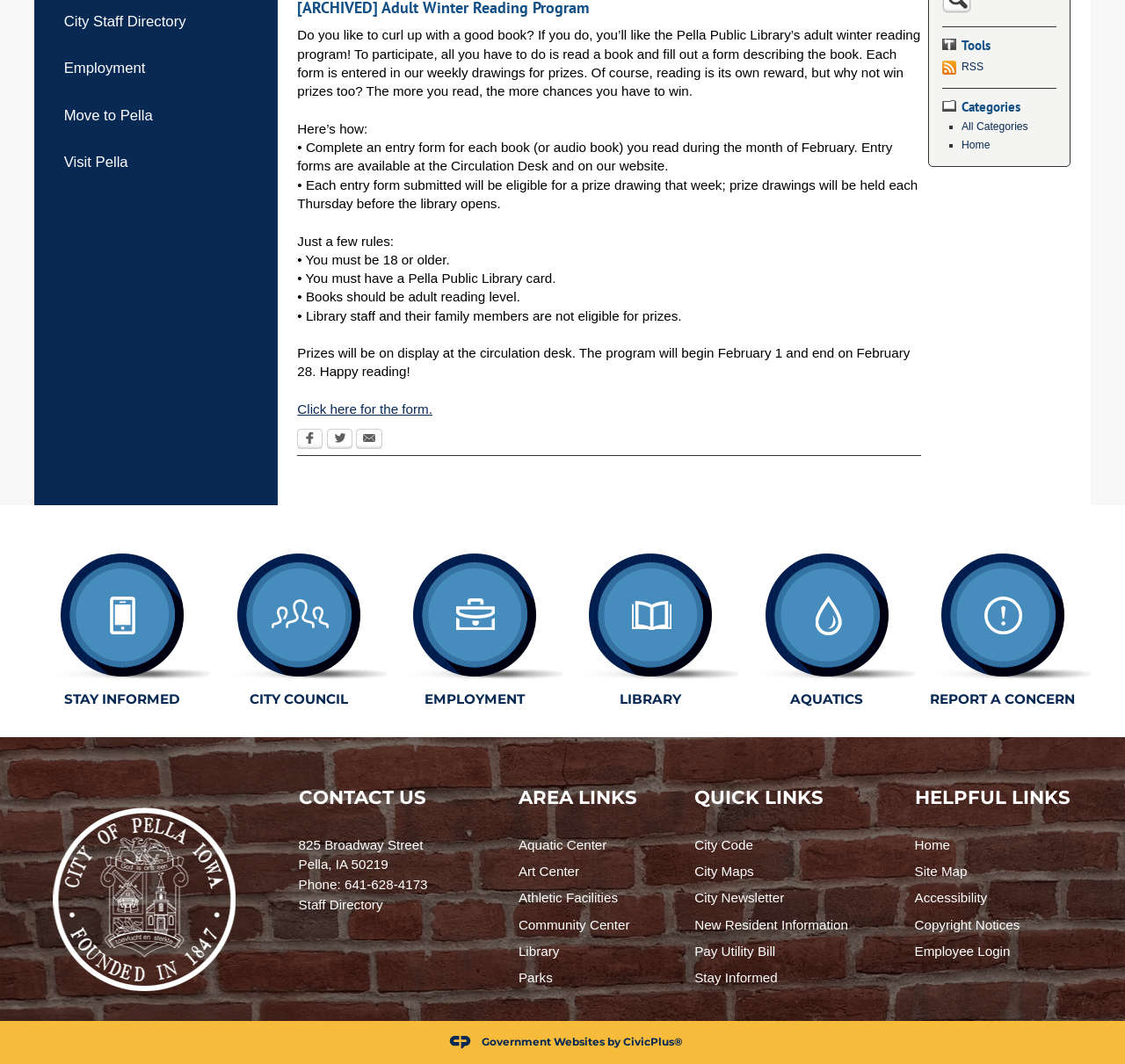Identify the bounding box of the UI component described as: "Staff Directory".

[0.265, 0.843, 0.34, 0.857]